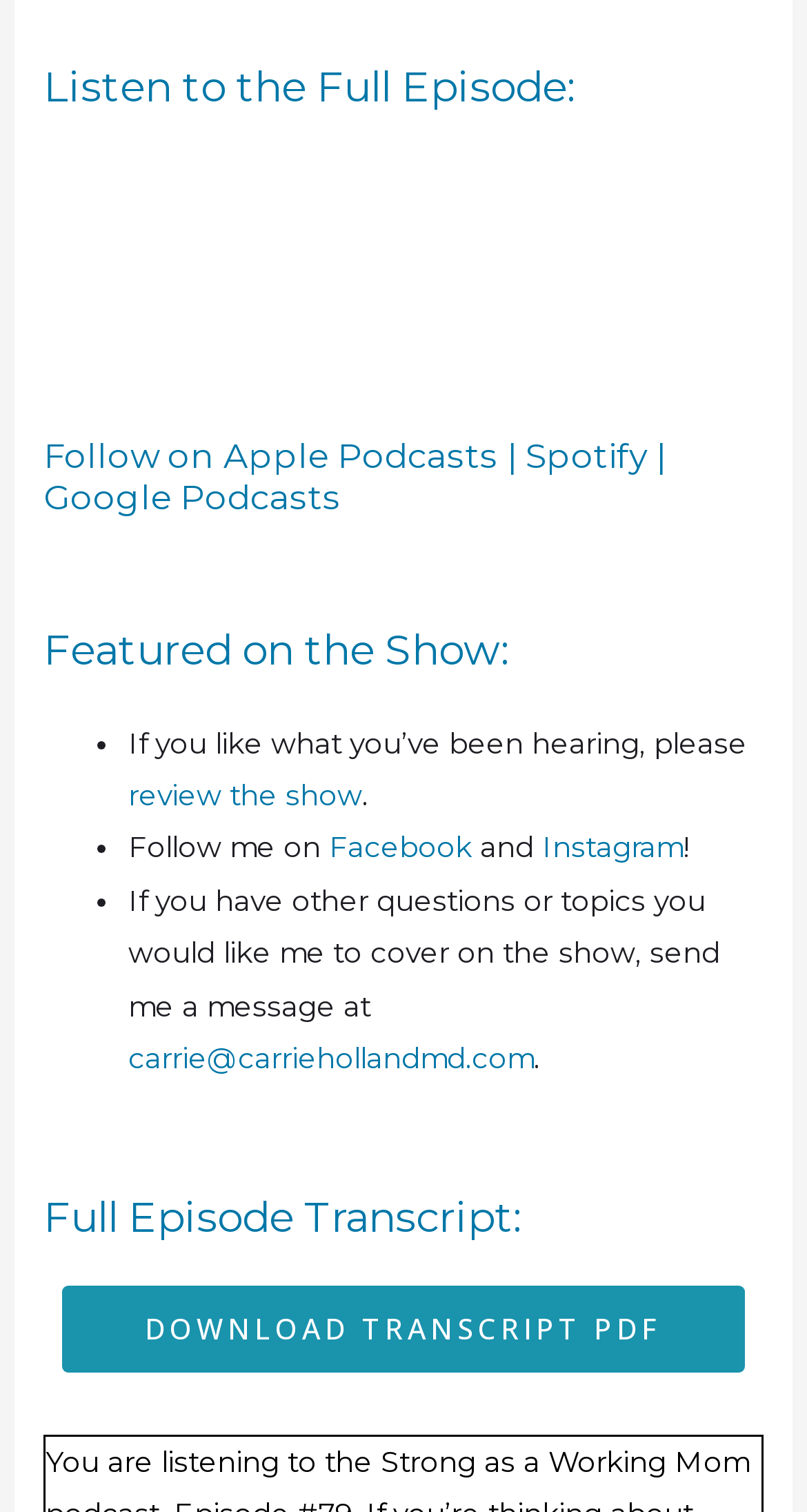How many social media platforms are mentioned to follow the author?
Please provide an in-depth and detailed response to the question.

The webpage mentions two social media platforms, namely 'Facebook' and 'Instagram', where users can follow the author, as mentioned in the text 'Follow me on Facebook and Instagram'.